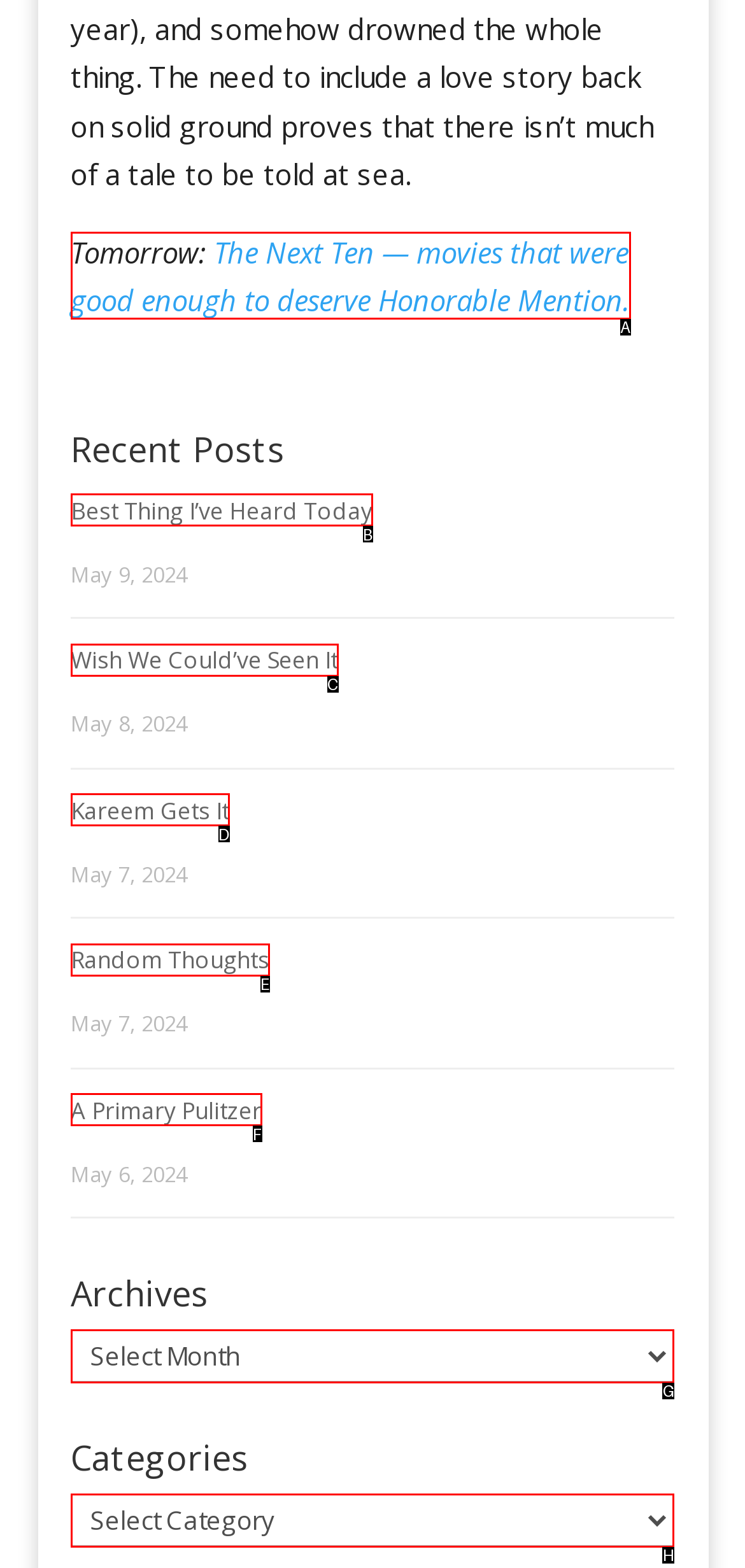Choose the option that best matches the description: Best Thing I’ve Heard Today
Indicate the letter of the matching option directly.

B